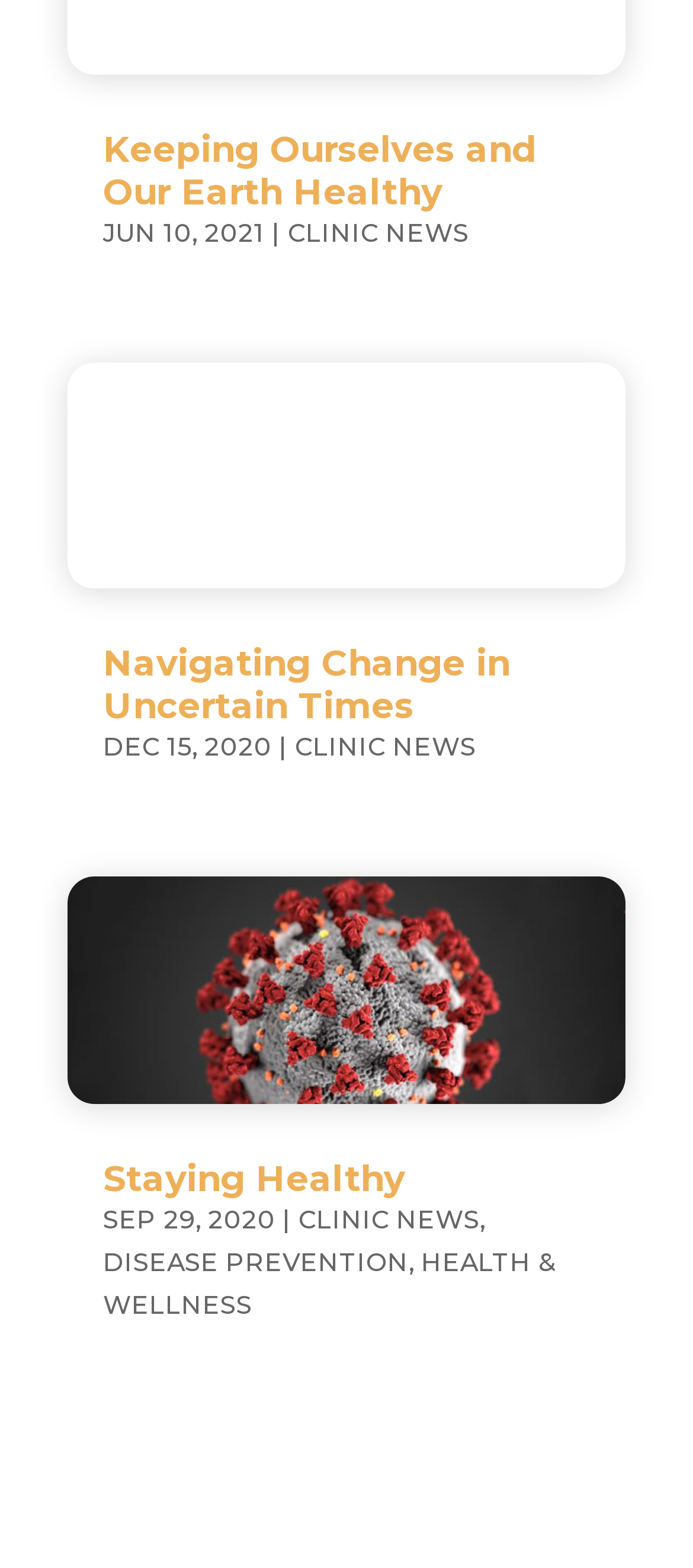Please find the bounding box coordinates of the element that must be clicked to perform the given instruction: "view navigating change in uncertain times article". The coordinates should be four float numbers from 0 to 1, i.e., [left, top, right, bottom].

[0.097, 0.231, 0.903, 0.375]